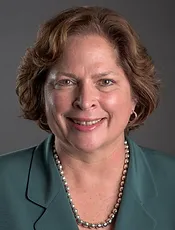Respond to the question below with a single word or phrase: What is the topic of the event where Mary Ledman is speaking?

Dairy industry